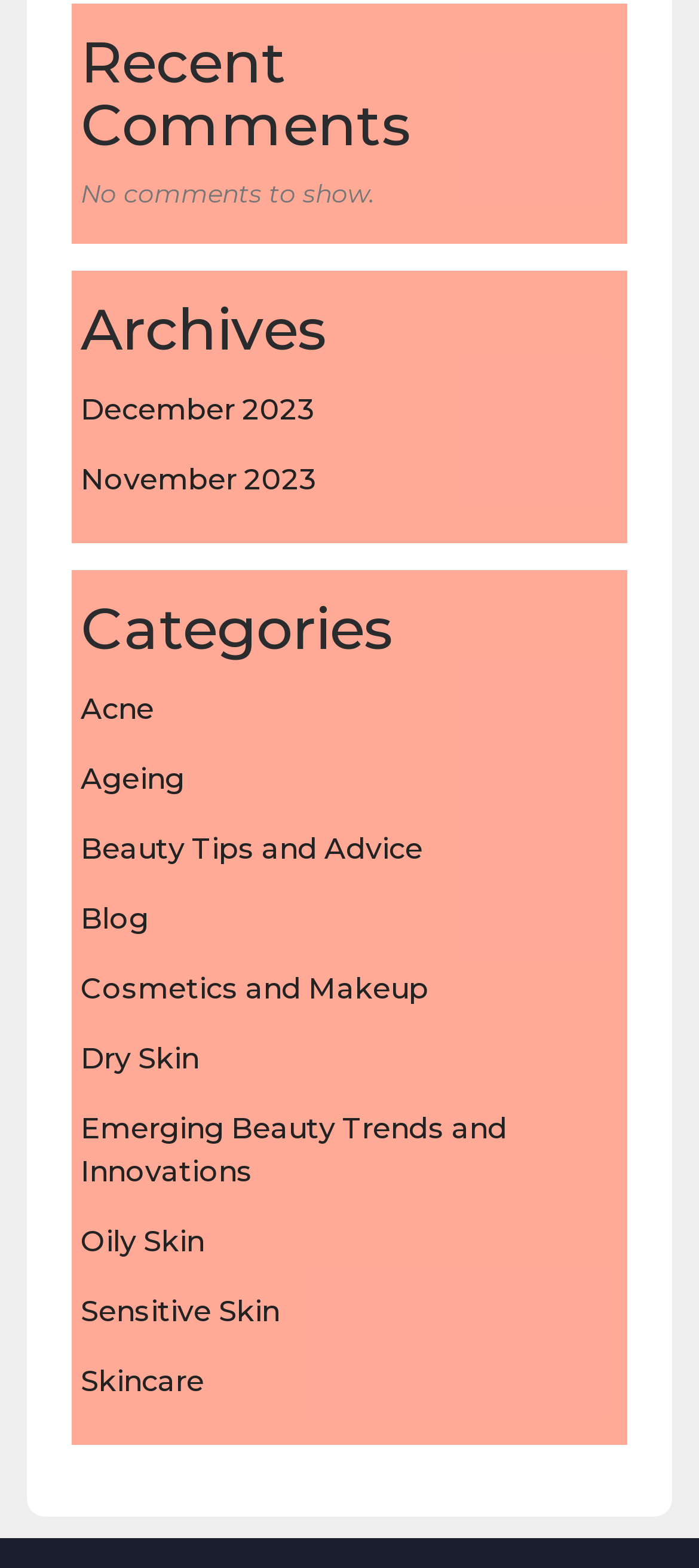Identify the bounding box coordinates of the region that should be clicked to execute the following instruction: "go to December 2023 archives".

[0.115, 0.25, 0.451, 0.272]